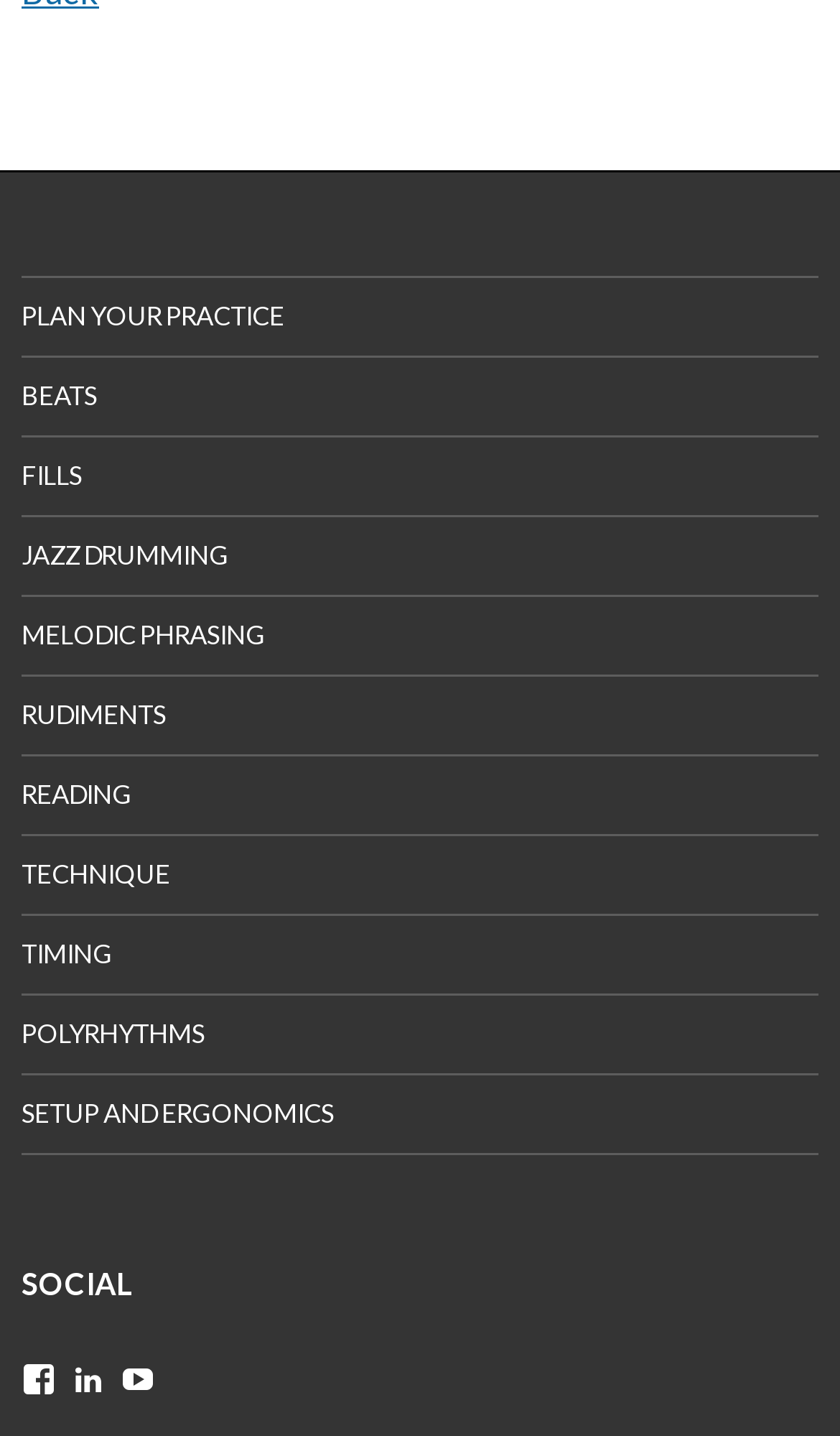How many links are in the main menu?
Please respond to the question with a detailed and well-explained answer.

I counted the number of links in the main menu, which are 'PLAN YOUR PRACTICE', 'BEATS', 'FILLS', 'JAZZ DRUMMING', 'MELODIC PHRASING', 'RUDIMENTS', 'READING', 'TECHNIQUE', 'TIMING', 'POLYRHYTHMS', 'SETUP AND ERGONOMICS'.